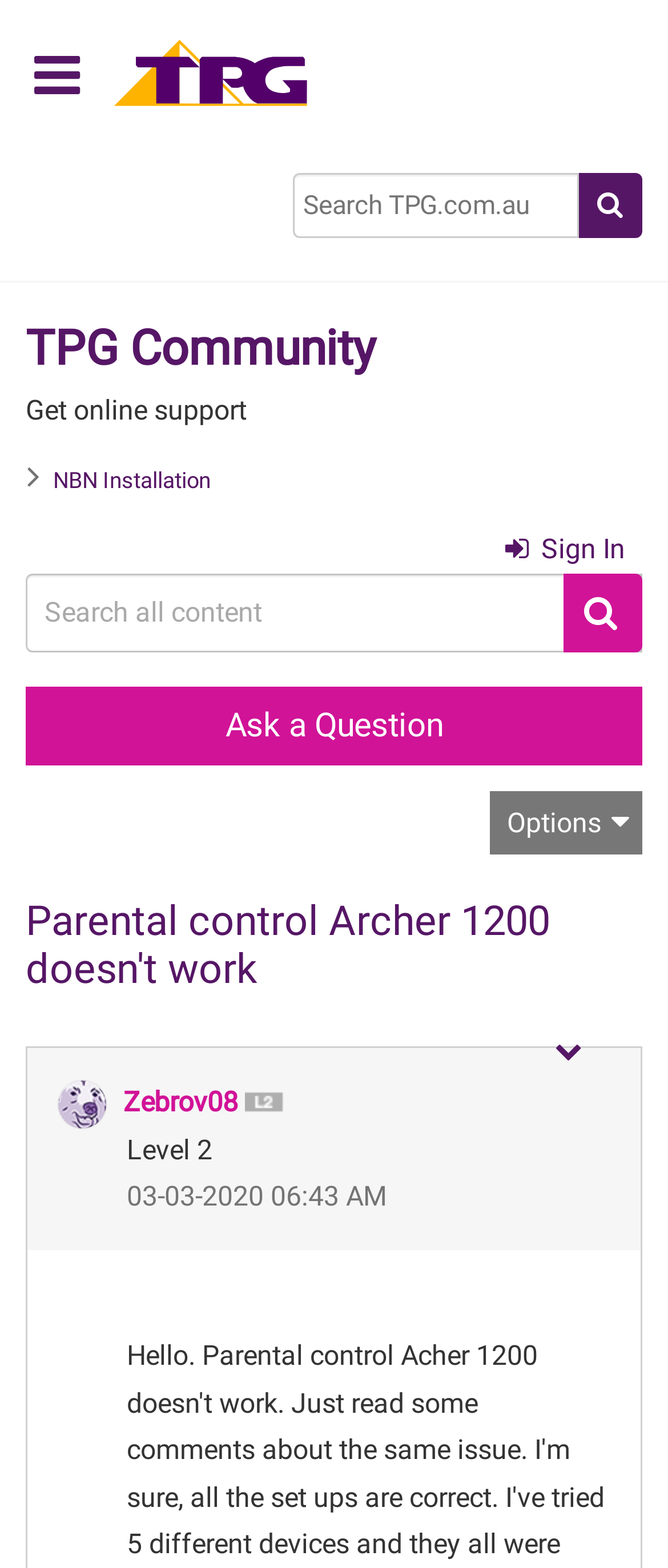Please answer the following question using a single word or phrase: 
How many links are there in the breadcrumbs navigation?

1